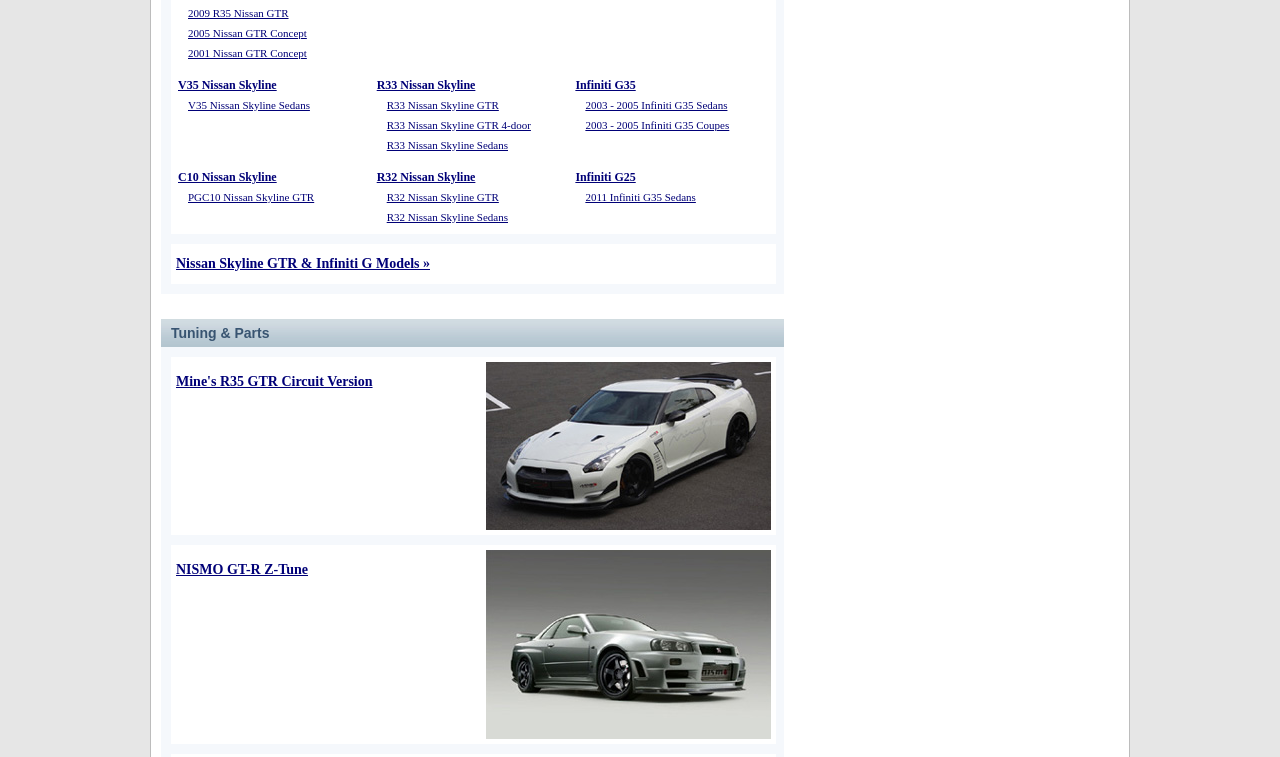Respond with a single word or phrase to the following question: What is the bounding box coordinate of the 'Tuning & Parts' text?

[0.134, 0.429, 0.211, 0.45]